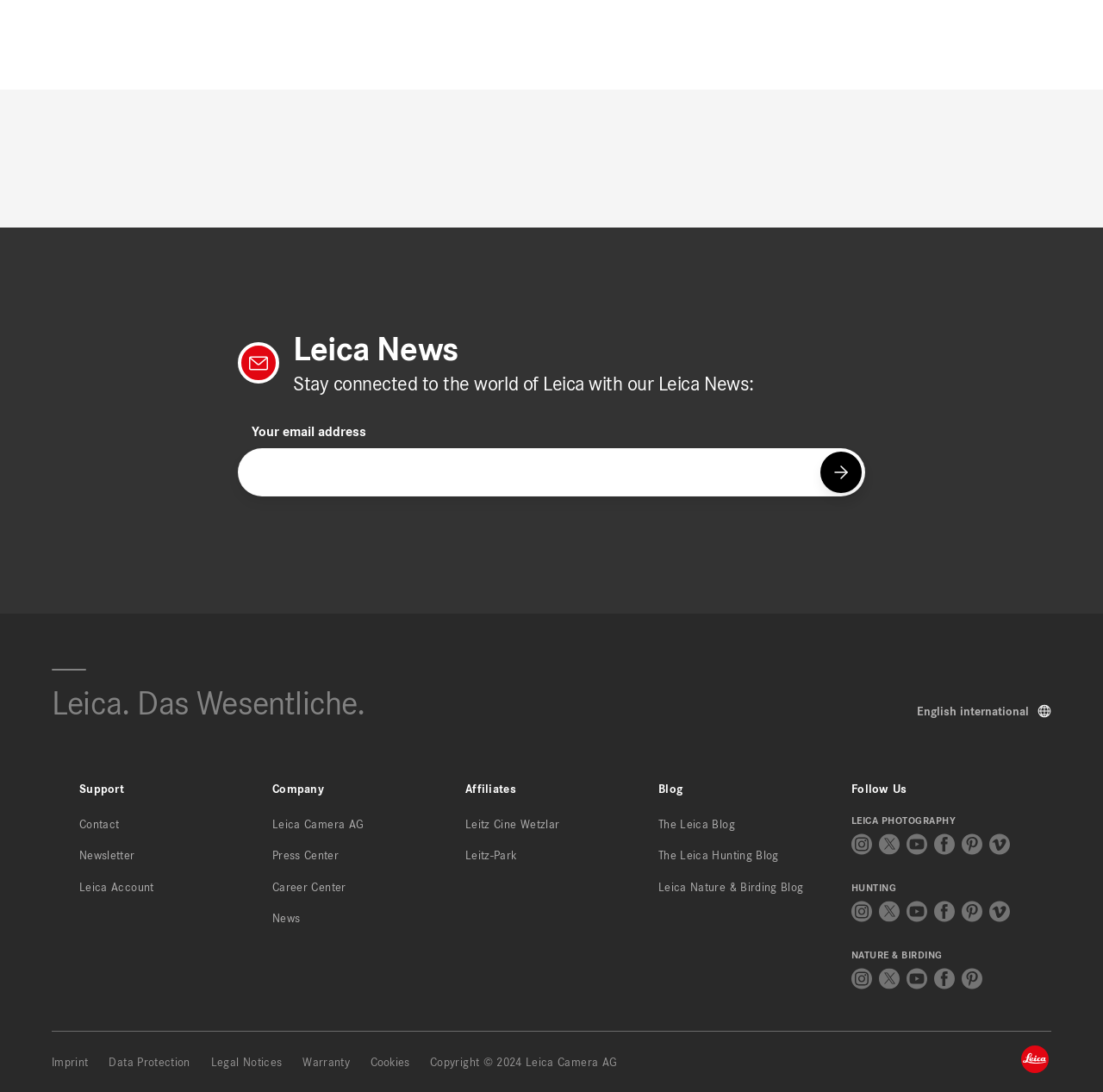What is the purpose of the 'Continue your subscription to the Leica Camera newsletter' button?
Refer to the image and provide a one-word or short phrase answer.

Subscribe to newsletter